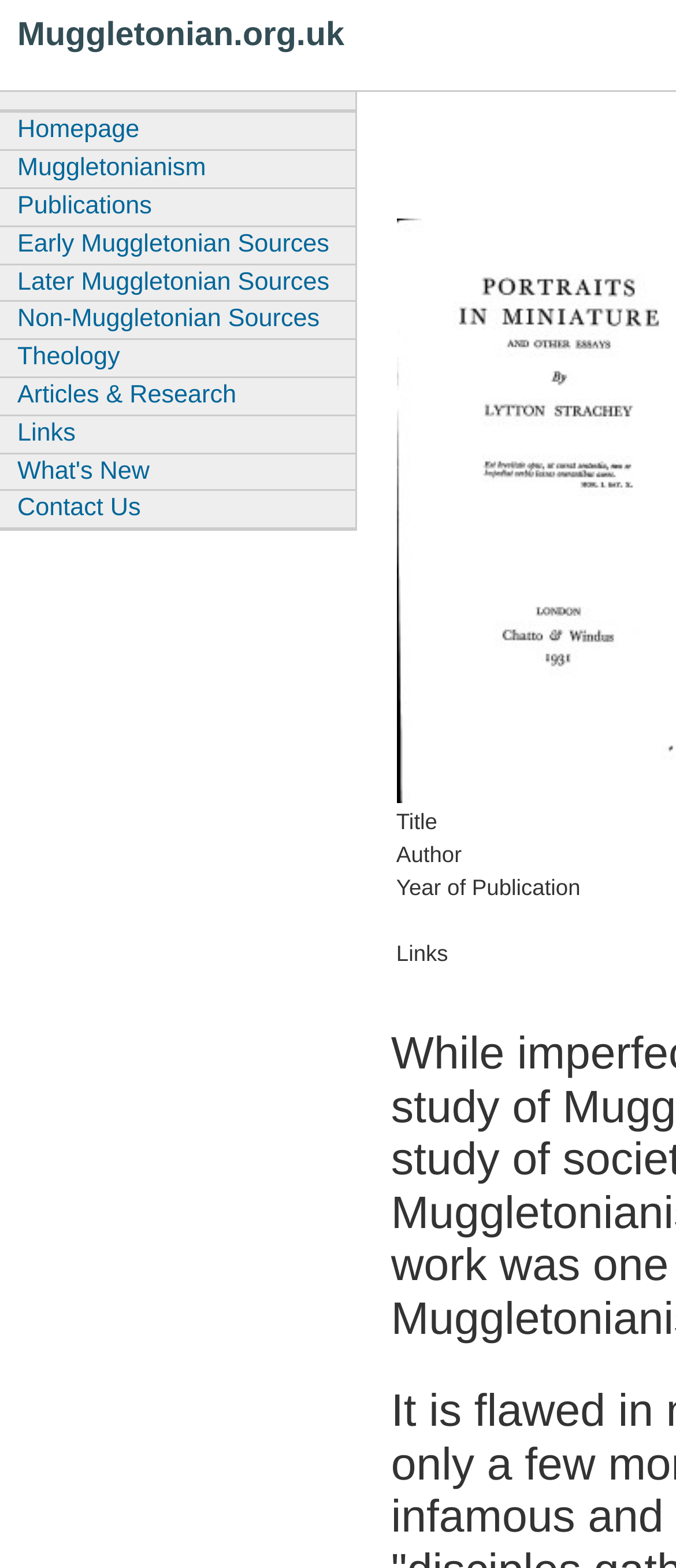Locate the bounding box coordinates of the element that needs to be clicked to carry out the instruction: "view publications". The coordinates should be given as four float numbers ranging from 0 to 1, i.e., [left, top, right, bottom].

[0.0, 0.119, 0.525, 0.144]